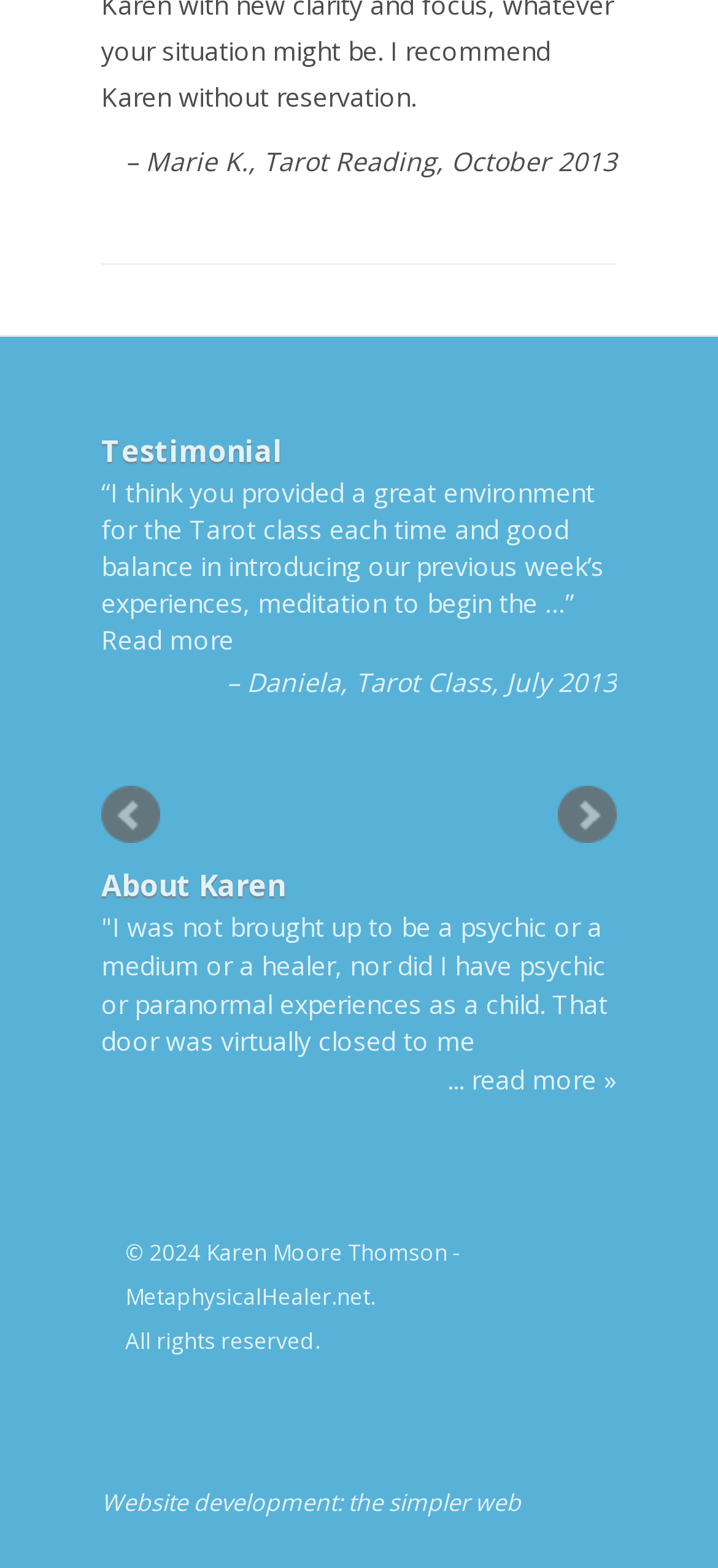Who developed the website? Please answer the question using a single word or phrase based on the image.

the simpler web